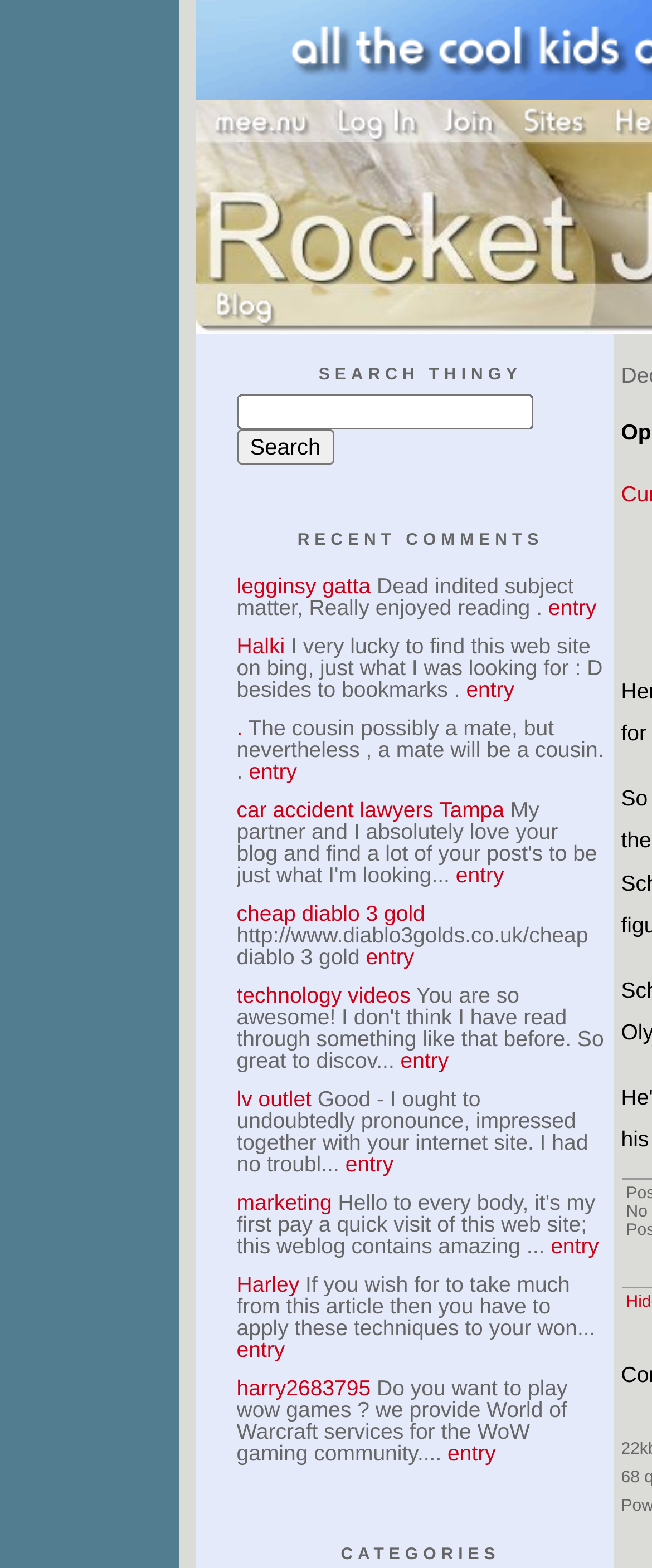Locate the bounding box coordinates of the element that needs to be clicked to carry out the instruction: "Join the community". The coordinates should be given as four float numbers ranging from 0 to 1, i.e., [left, top, right, bottom].

[0.679, 0.077, 0.789, 0.095]